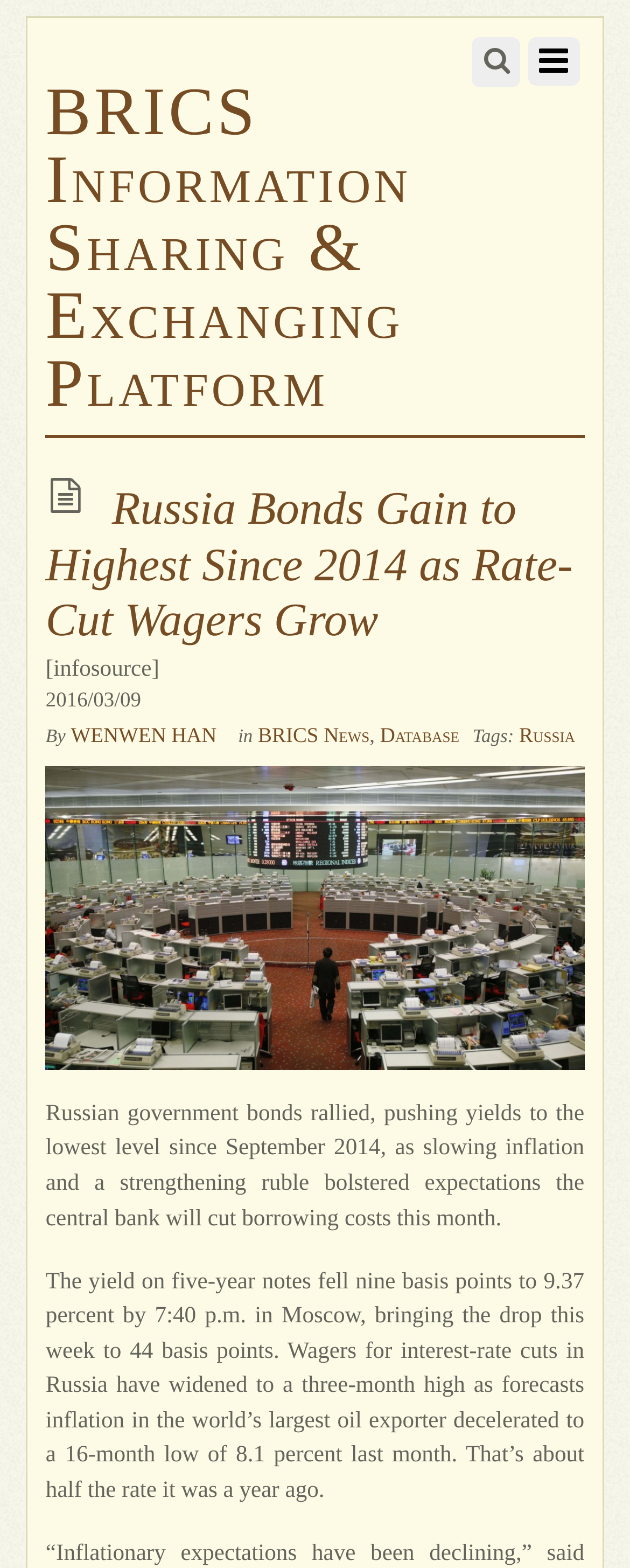Determine the bounding box coordinates of the clickable region to follow the instruction: "Search for something".

[0.748, 0.024, 0.825, 0.055]